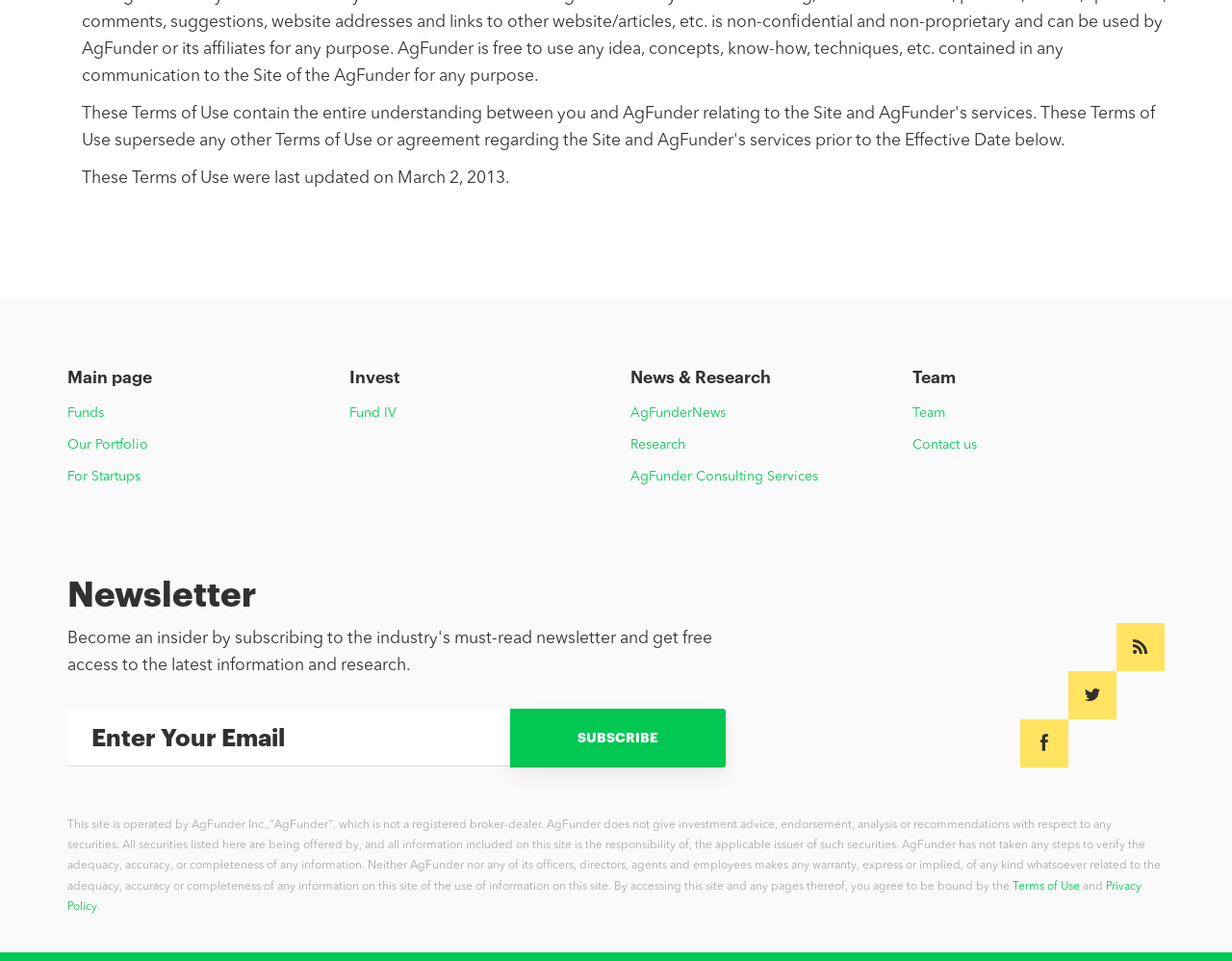Please determine the bounding box coordinates of the section I need to click to accomplish this instruction: "Read Terms of Use".

[0.822, 0.917, 0.877, 0.929]